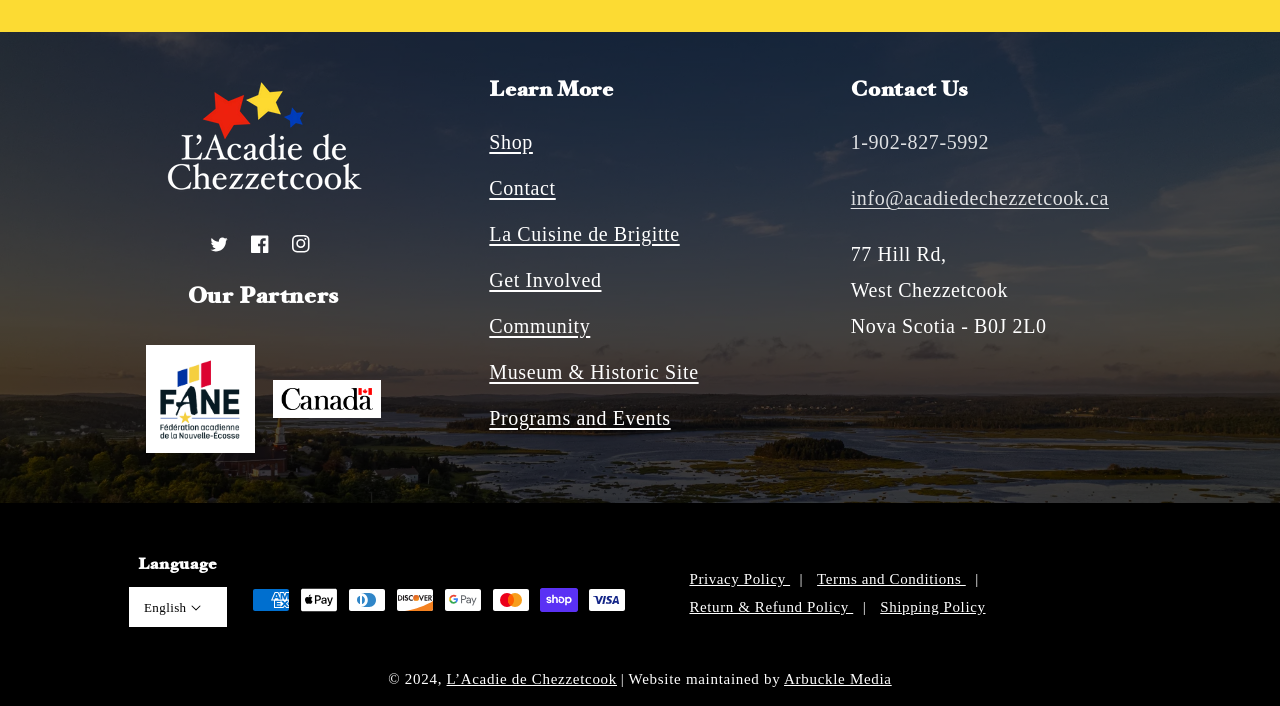Could you find the bounding box coordinates of the clickable area to complete this instruction: "Select English as the language"?

[0.1, 0.831, 0.178, 0.89]